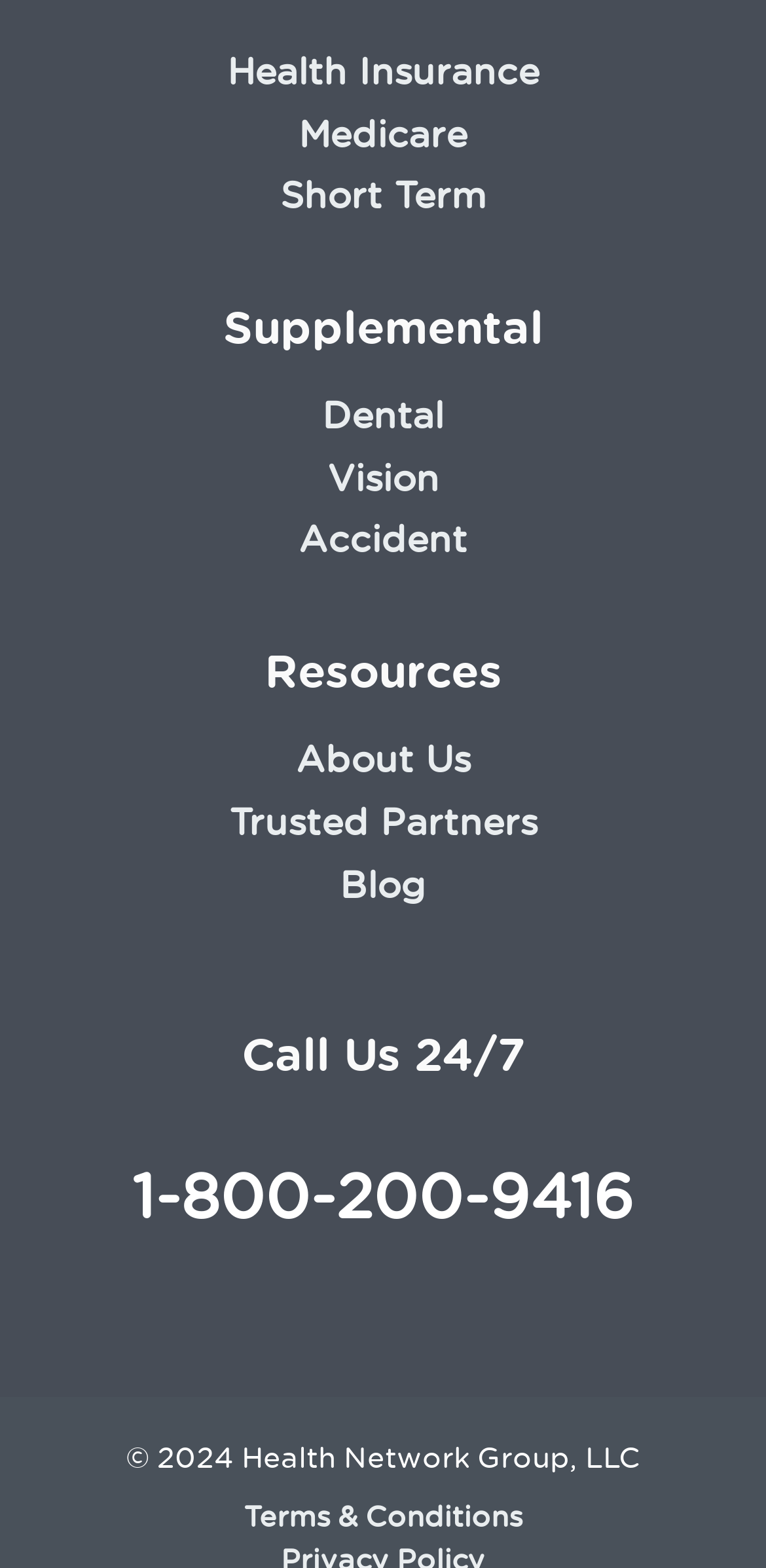Identify the bounding box coordinates of the region that needs to be clicked to carry out this instruction: "Learn about Short Term insurance". Provide these coordinates as four float numbers ranging from 0 to 1, i.e., [left, top, right, bottom].

[0.365, 0.112, 0.635, 0.137]